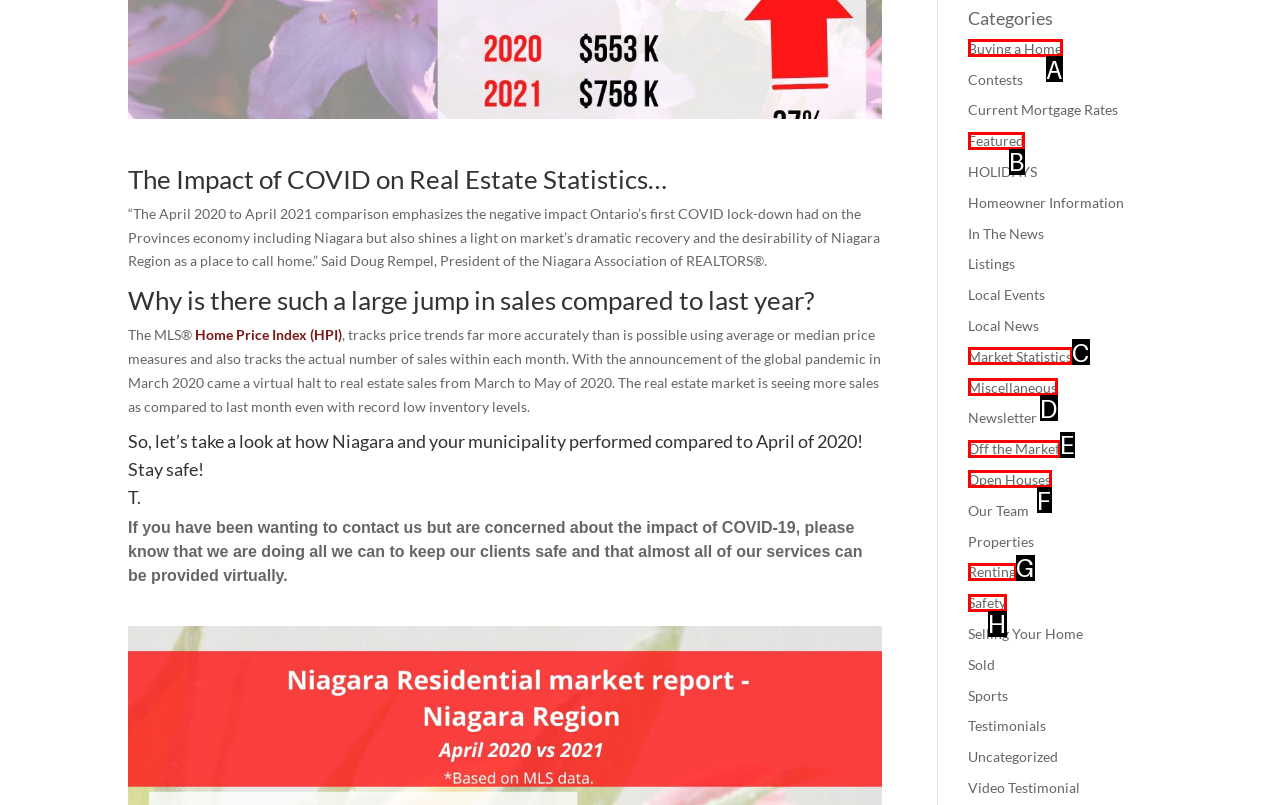Which option best describes: Off the Market
Respond with the letter of the appropriate choice.

E